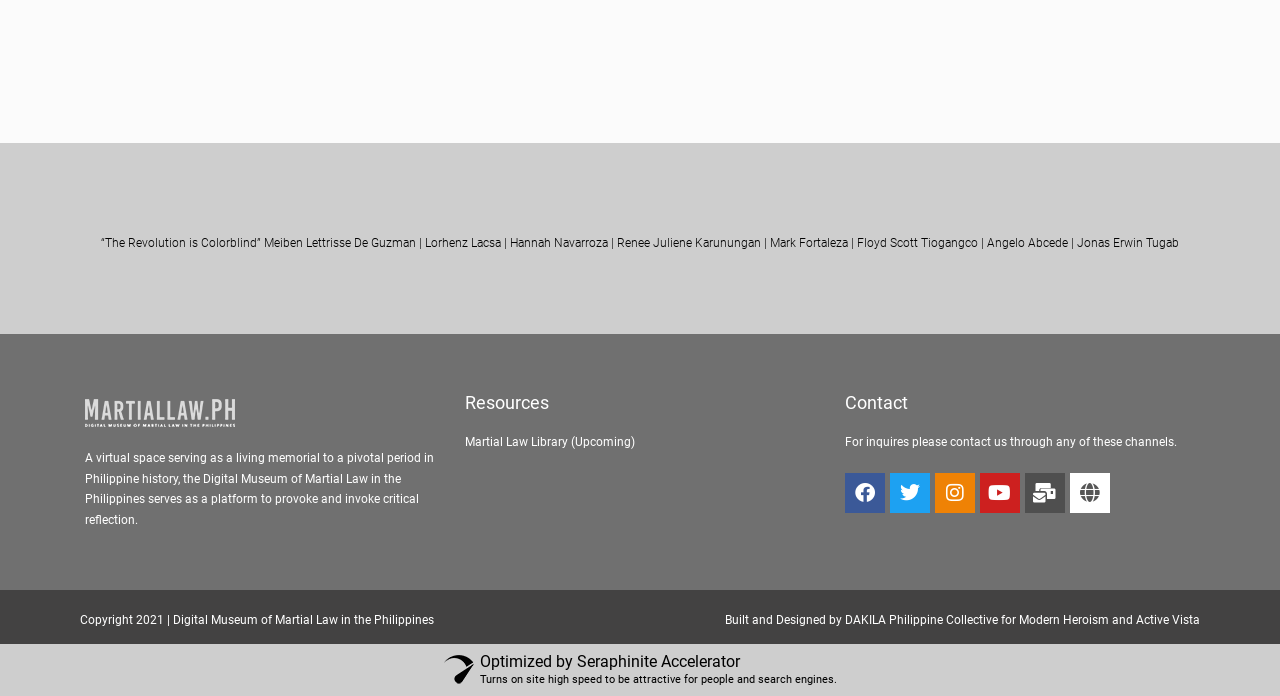Could you find the bounding box coordinates of the clickable area to complete this instruction: "Visit the Martial Law Library"?

[0.363, 0.626, 0.496, 0.646]